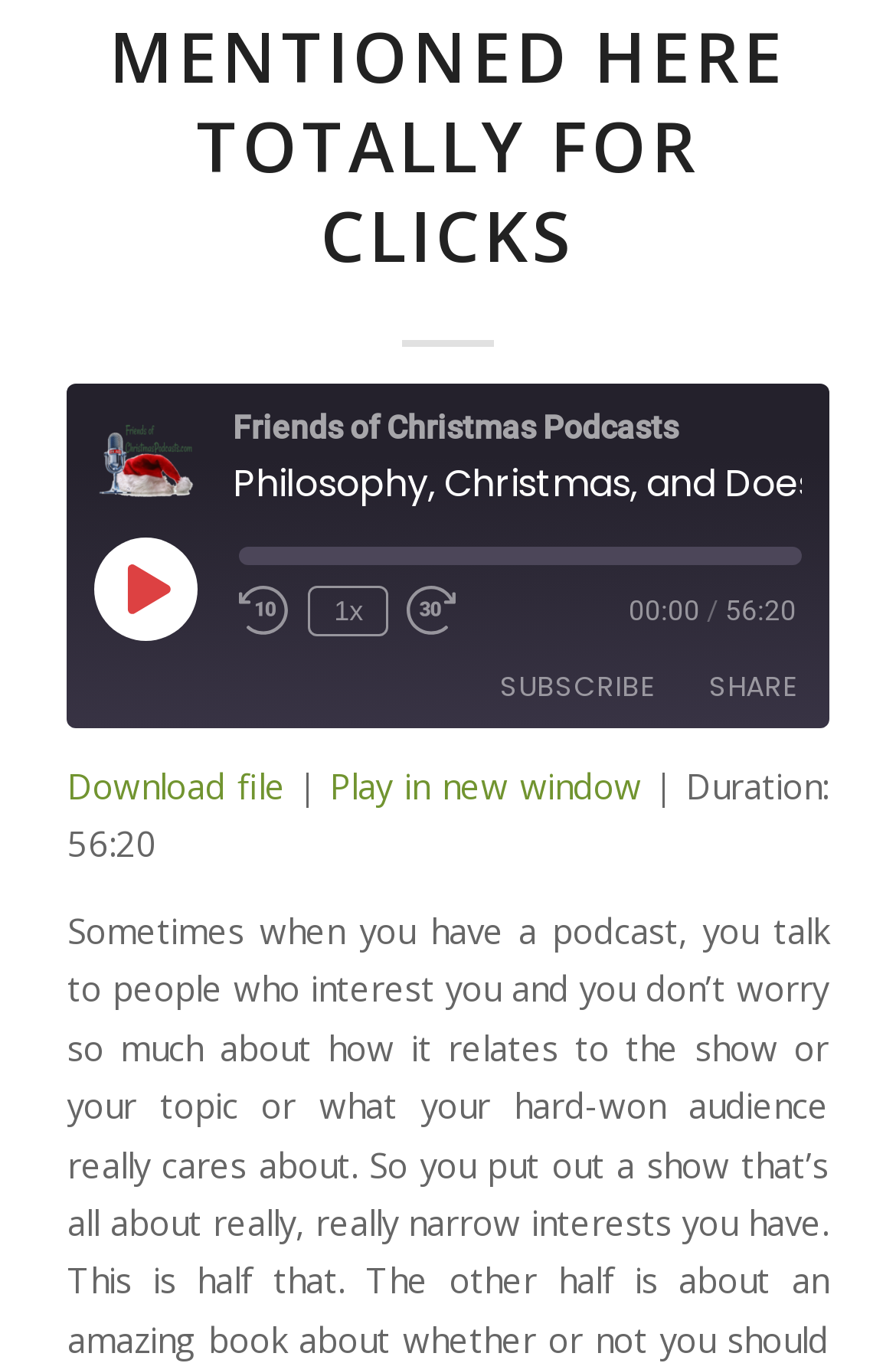How many sharing options are available?
From the screenshot, supply a one-word or short-phrase answer.

3